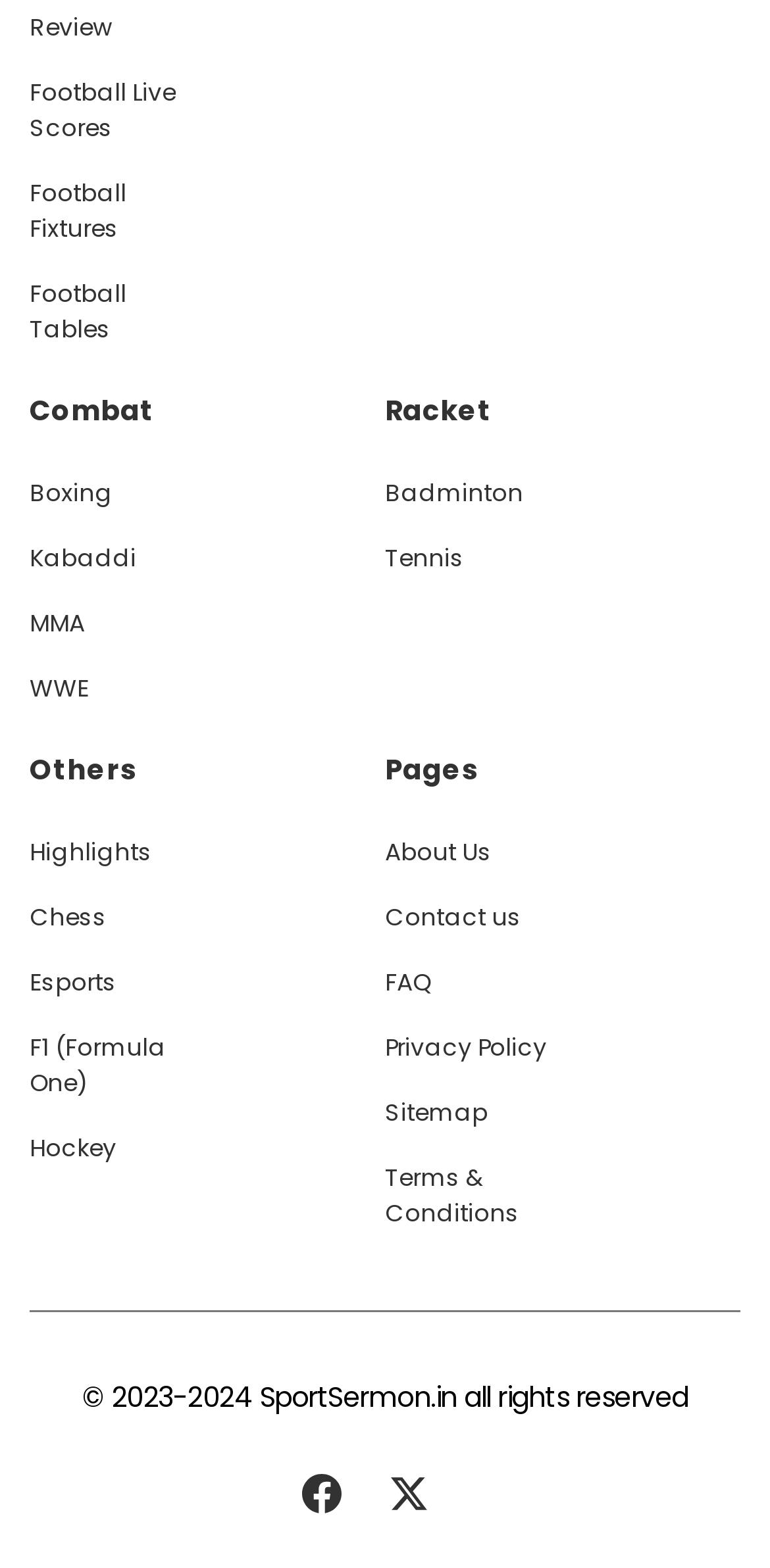Find the bounding box coordinates of the clickable element required to execute the following instruction: "Explore combat sports". Provide the coordinates as four float numbers between 0 and 1, i.e., [left, top, right, bottom].

[0.038, 0.24, 0.5, 0.284]